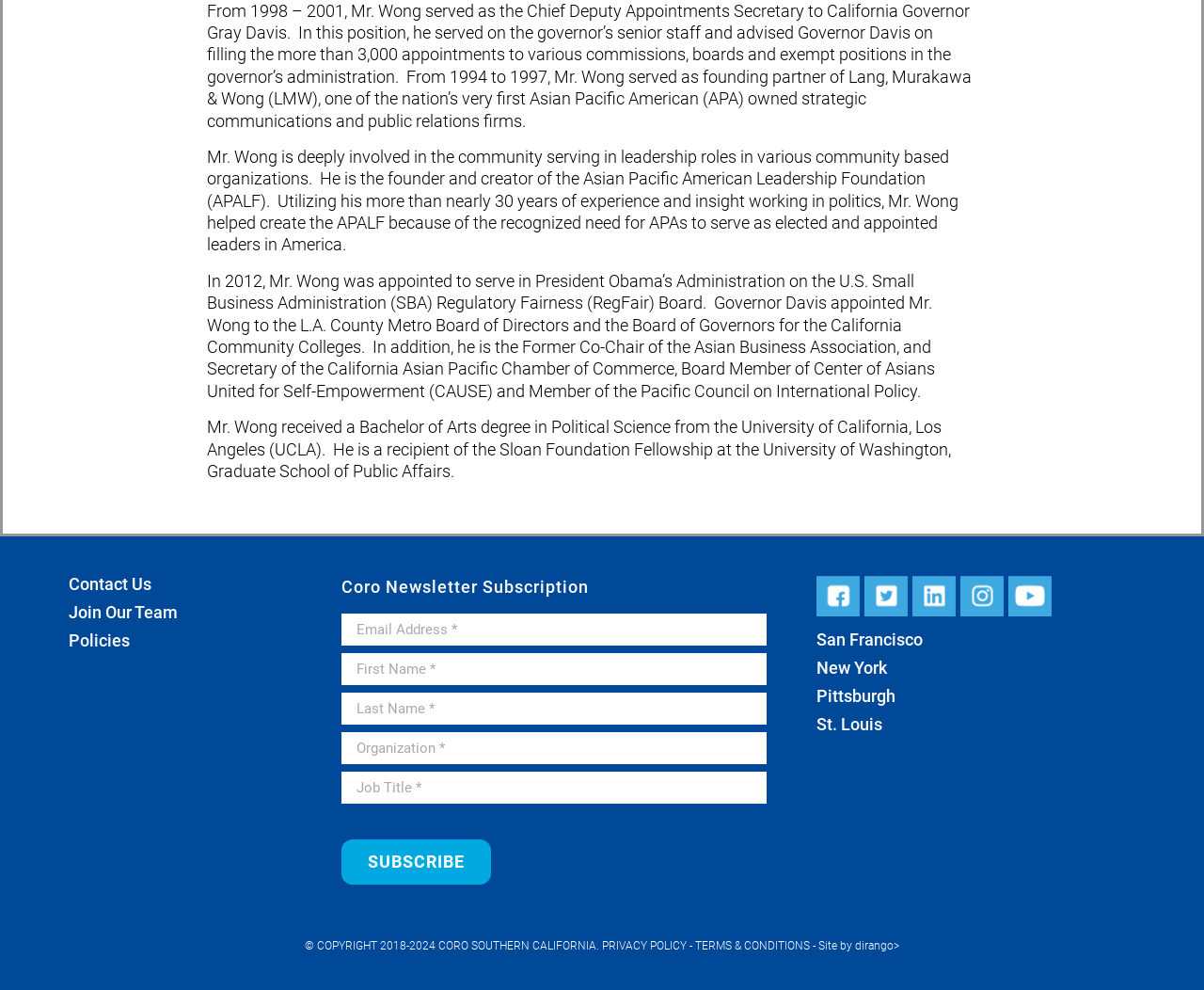Please identify the bounding box coordinates of the clickable region that I should interact with to perform the following instruction: "Contact Us". The coordinates should be expressed as four float numbers between 0 and 1, i.e., [left, top, right, bottom].

[0.057, 0.58, 0.126, 0.6]